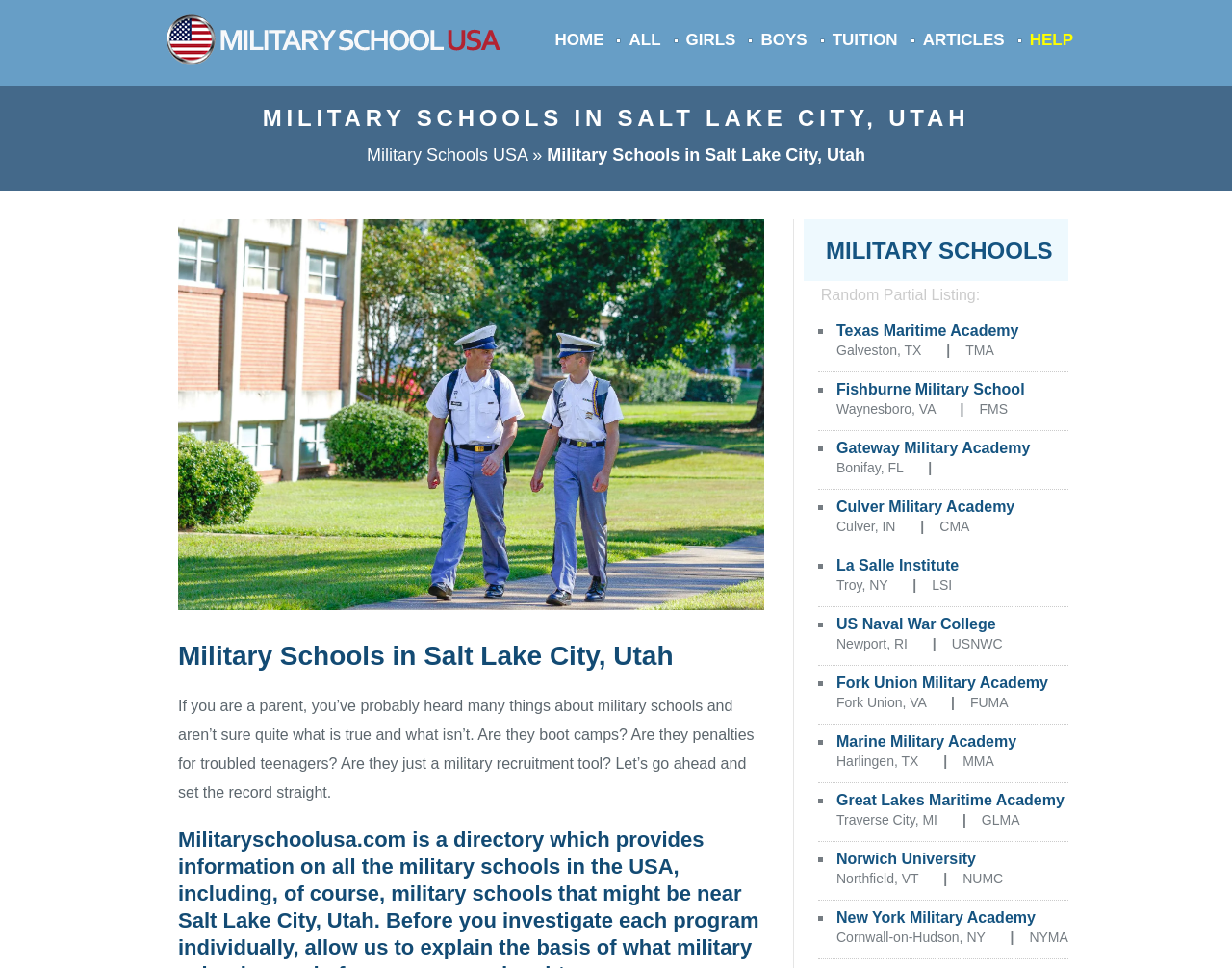Locate and extract the headline of this webpage.

MILITARY SCHOOLS IN SALT LAKE CITY, UTAH